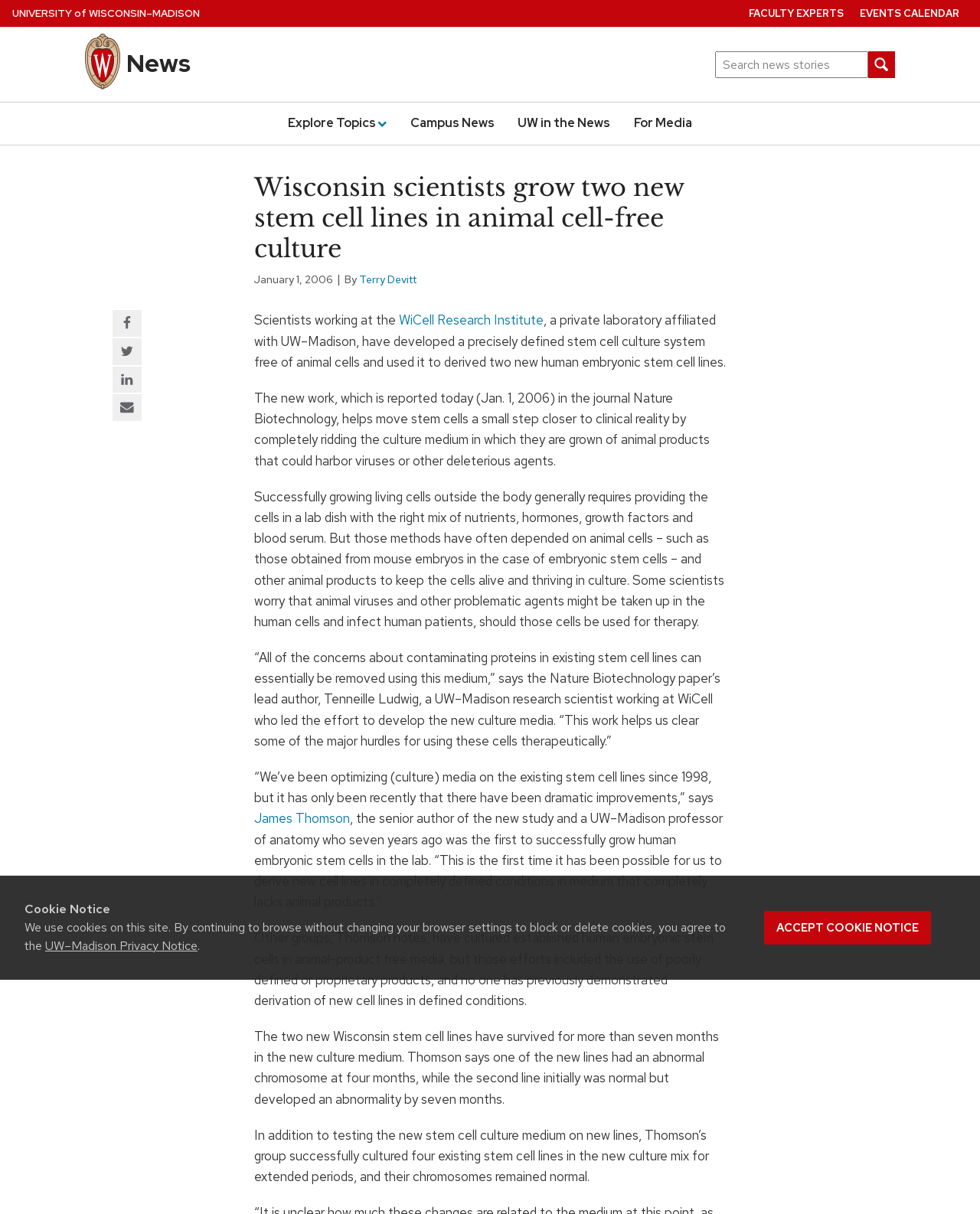Using the provided element description: "News", identify the bounding box coordinates. The coordinates should be four floats between 0 and 1 in the order [left, top, right, bottom].

[0.129, 0.039, 0.195, 0.066]